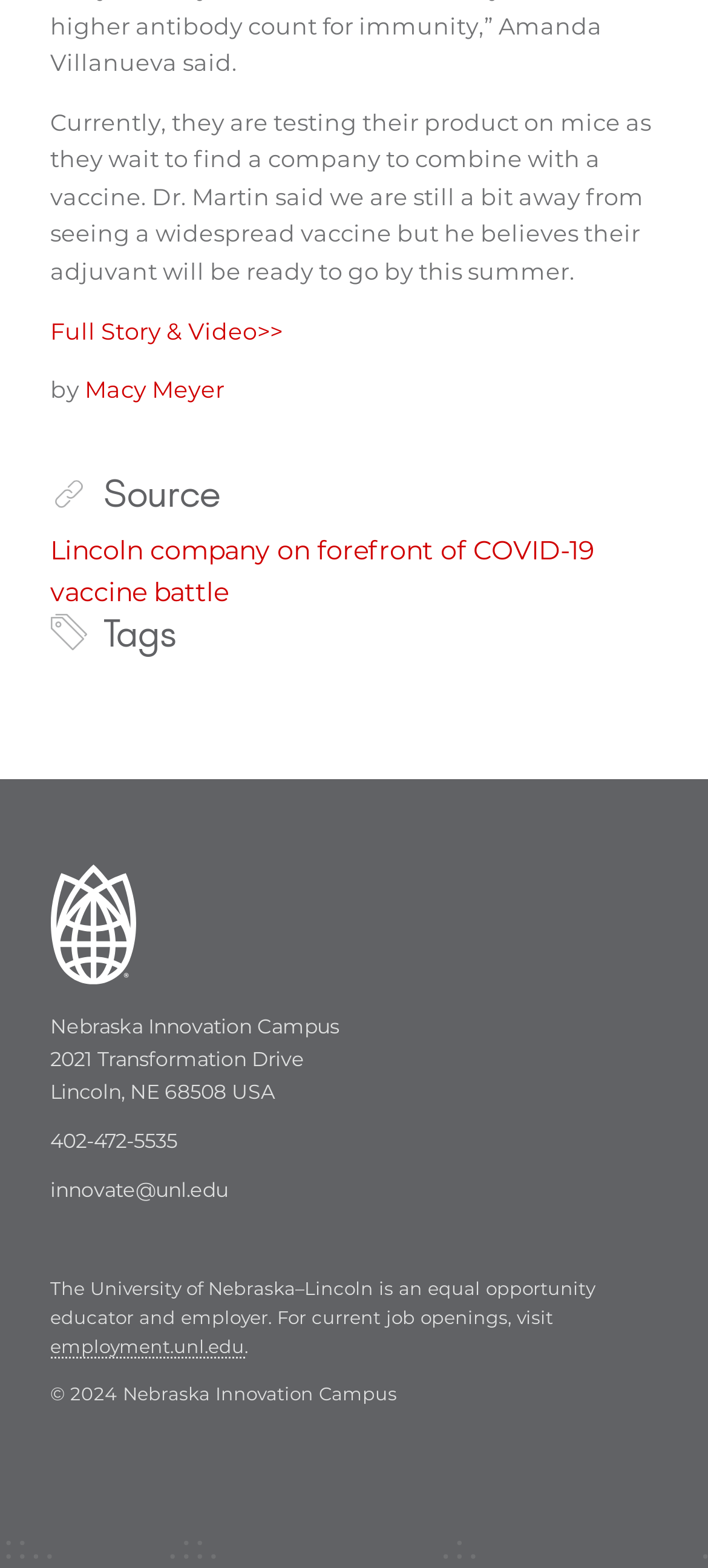Using the provided element description "402-472-5535", determine the bounding box coordinates of the UI element.

[0.071, 0.719, 0.25, 0.736]